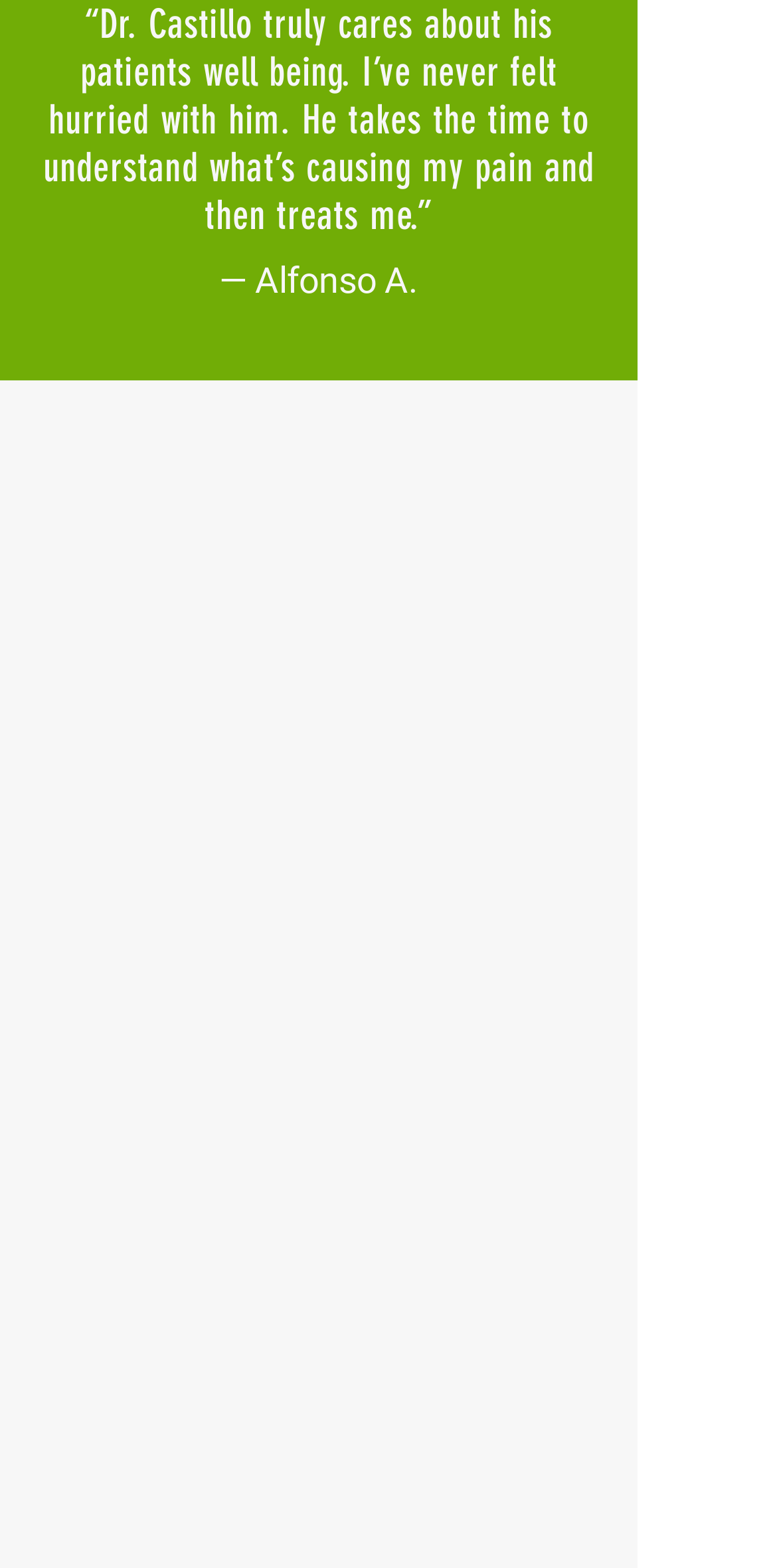Find the bounding box coordinates of the clickable region needed to perform the following instruction: "Visit '. Home-X Grass Handheld Seed Spreader' page". The coordinates should be provided as four float numbers between 0 and 1, i.e., [left, top, right, bottom].

None